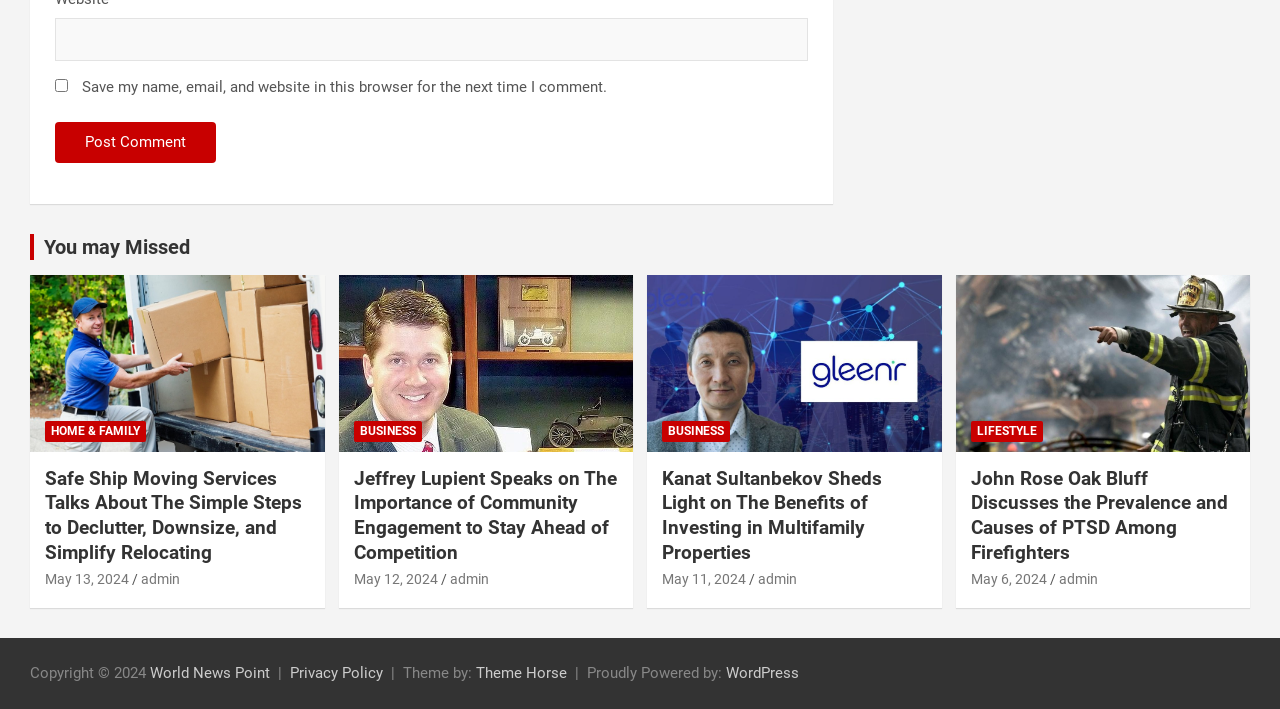Using the given element description, provide the bounding box coordinates (top-left x, top-left y, bottom-right x, bottom-right y) for the corresponding UI element in the screenshot: May 12, 2024

[0.276, 0.806, 0.342, 0.828]